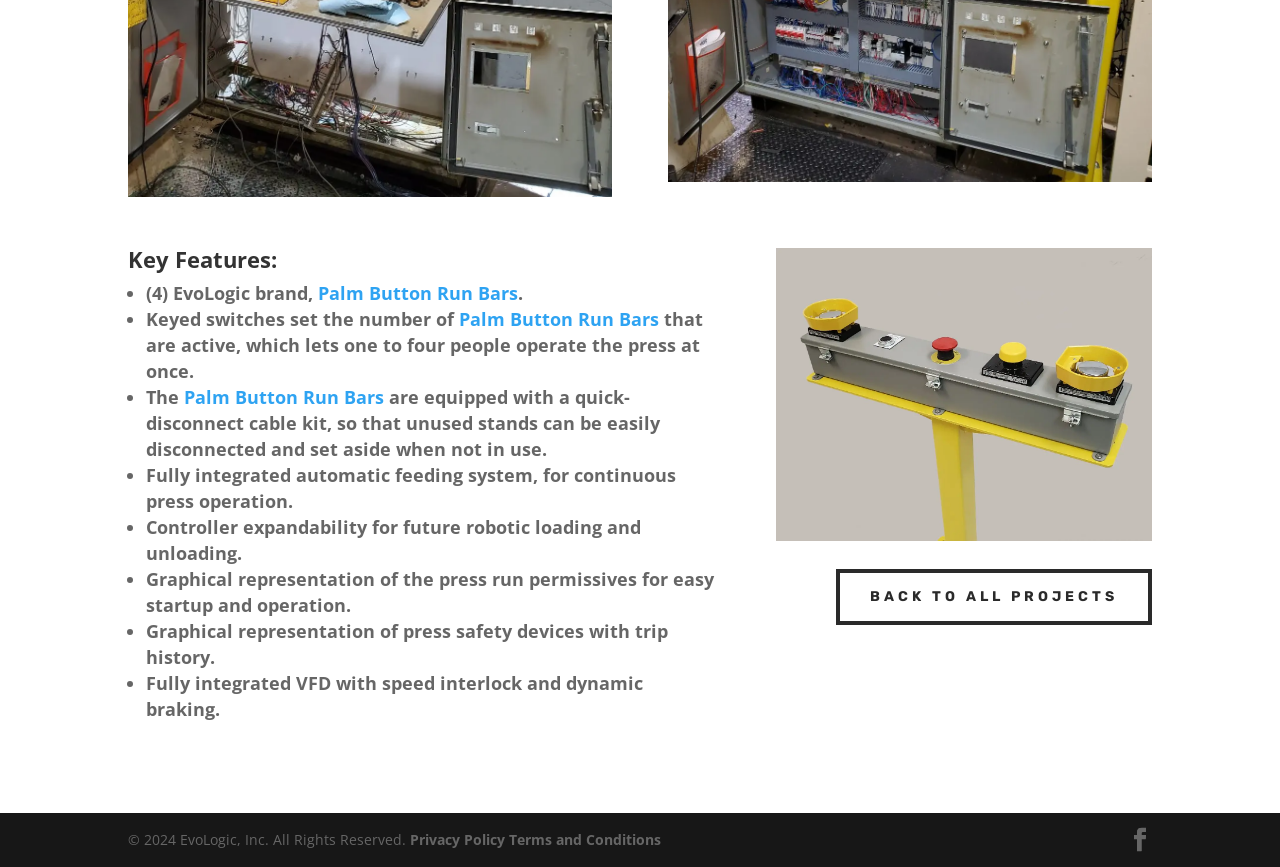Identify the bounding box coordinates for the element you need to click to achieve the following task: "View the image". Provide the bounding box coordinates as four float numbers between 0 and 1, in the form [left, top, right, bottom].

[0.606, 0.286, 0.9, 0.623]